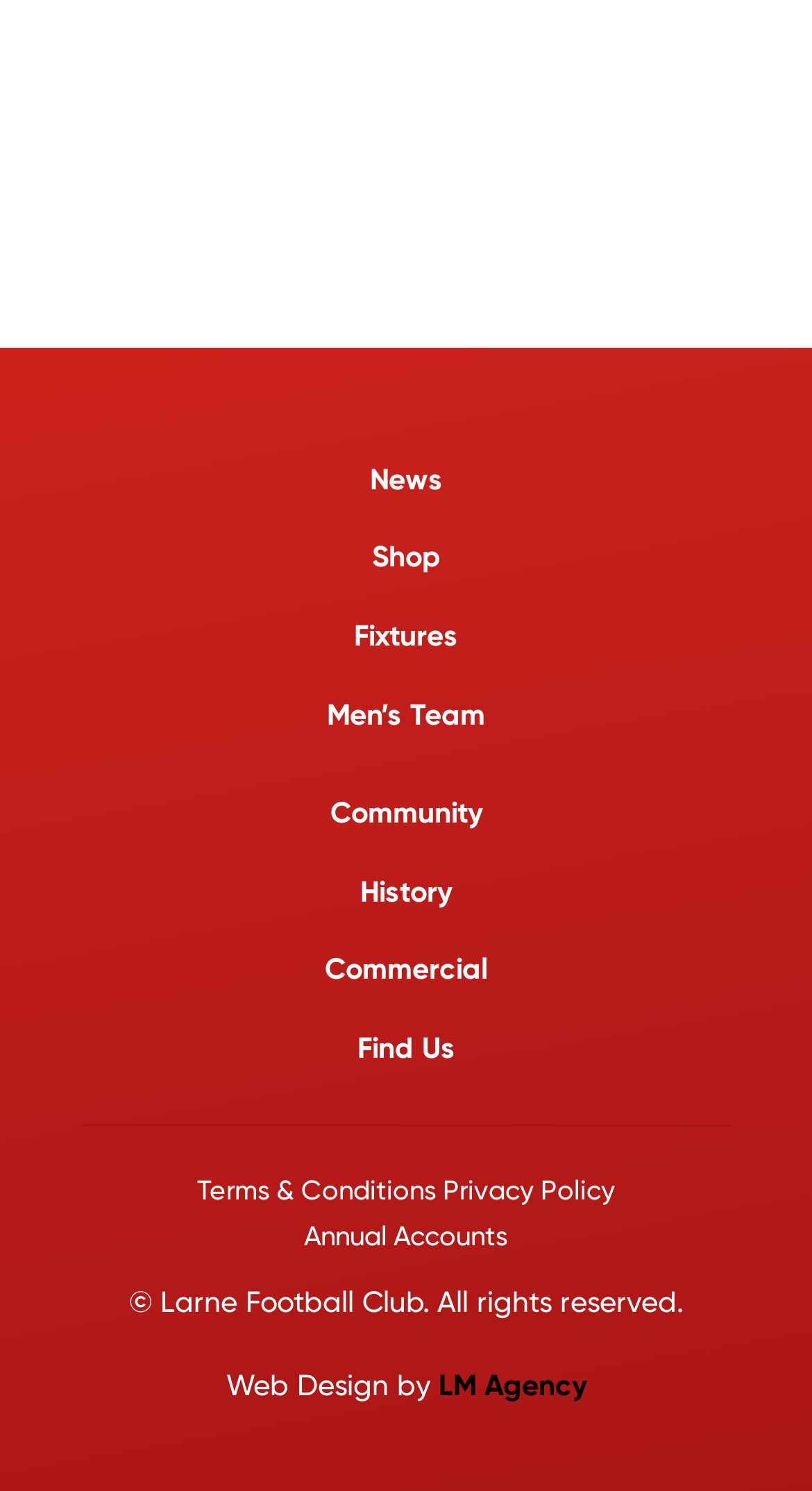Could you highlight the region that needs to be clicked to execute the instruction: "find us"?

[0.44, 0.692, 0.56, 0.715]